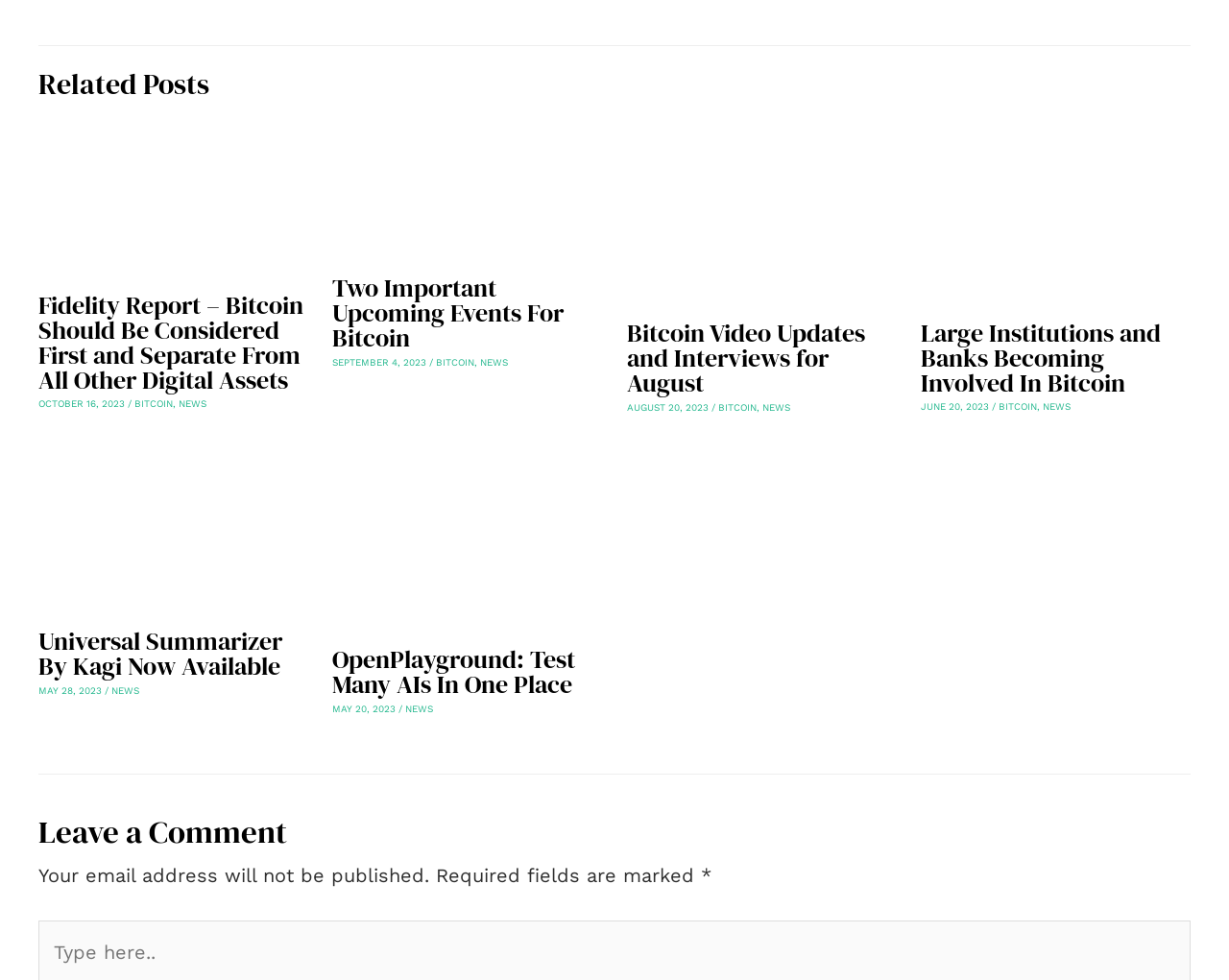Please identify the bounding box coordinates of the area I need to click to accomplish the following instruction: "Read more about Two Important Upcoming Events For Bitcoin".

[0.271, 0.179, 0.49, 0.203]